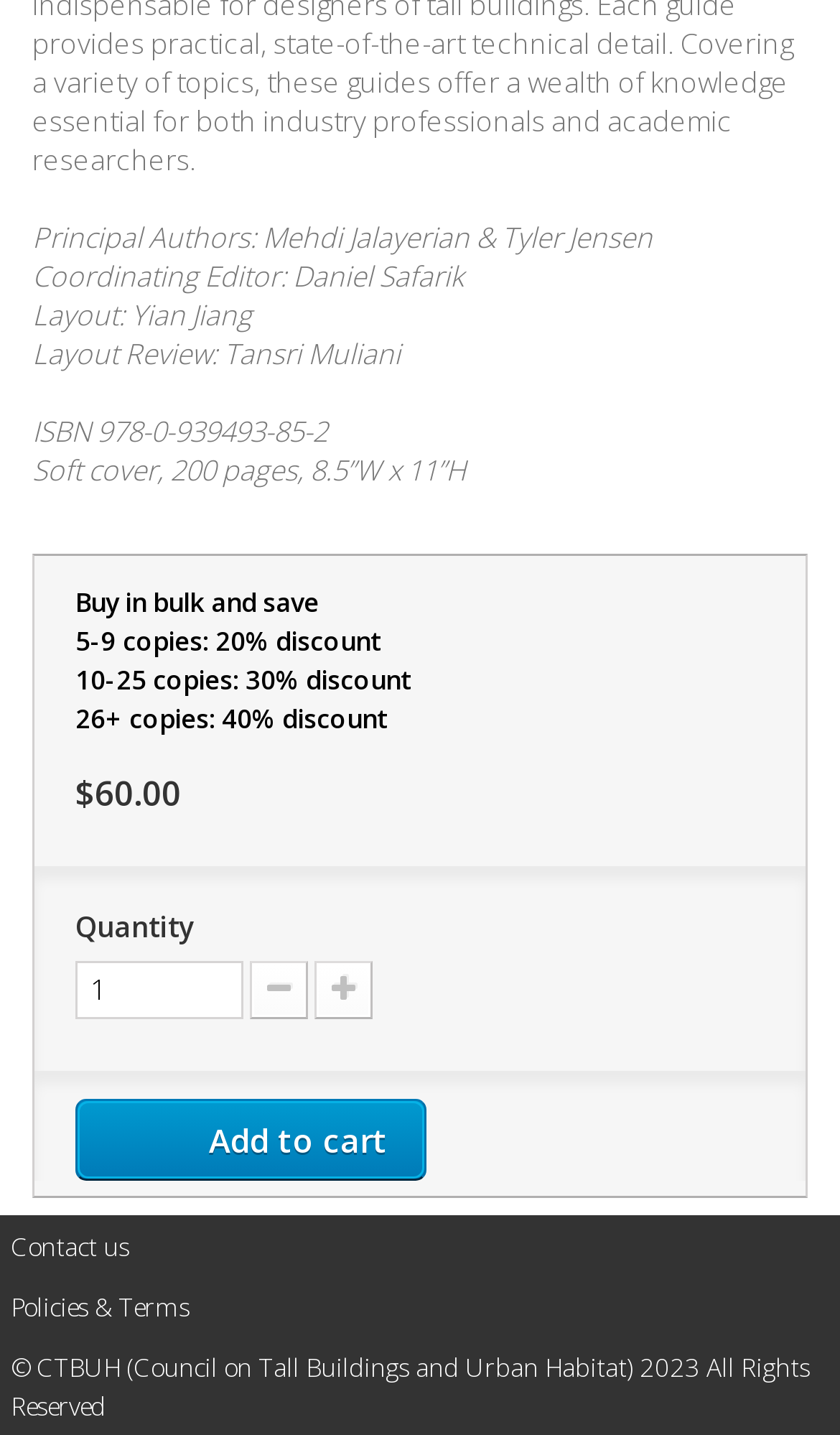Find the bounding box of the web element that fits this description: "parent_node: Quantity".

[0.297, 0.67, 0.367, 0.711]